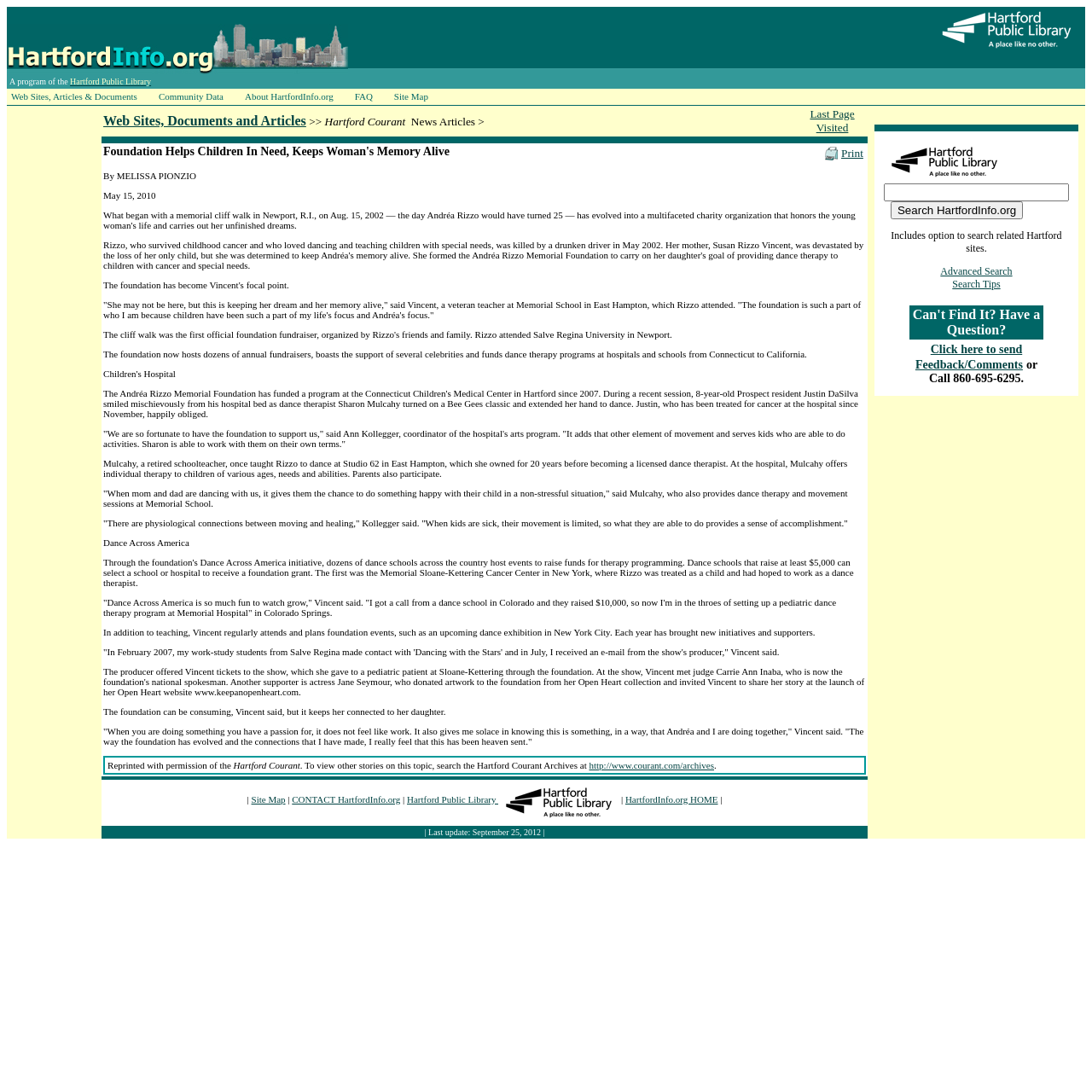Locate the bounding box of the user interface element based on this description: "Site Map".

[0.23, 0.727, 0.261, 0.737]